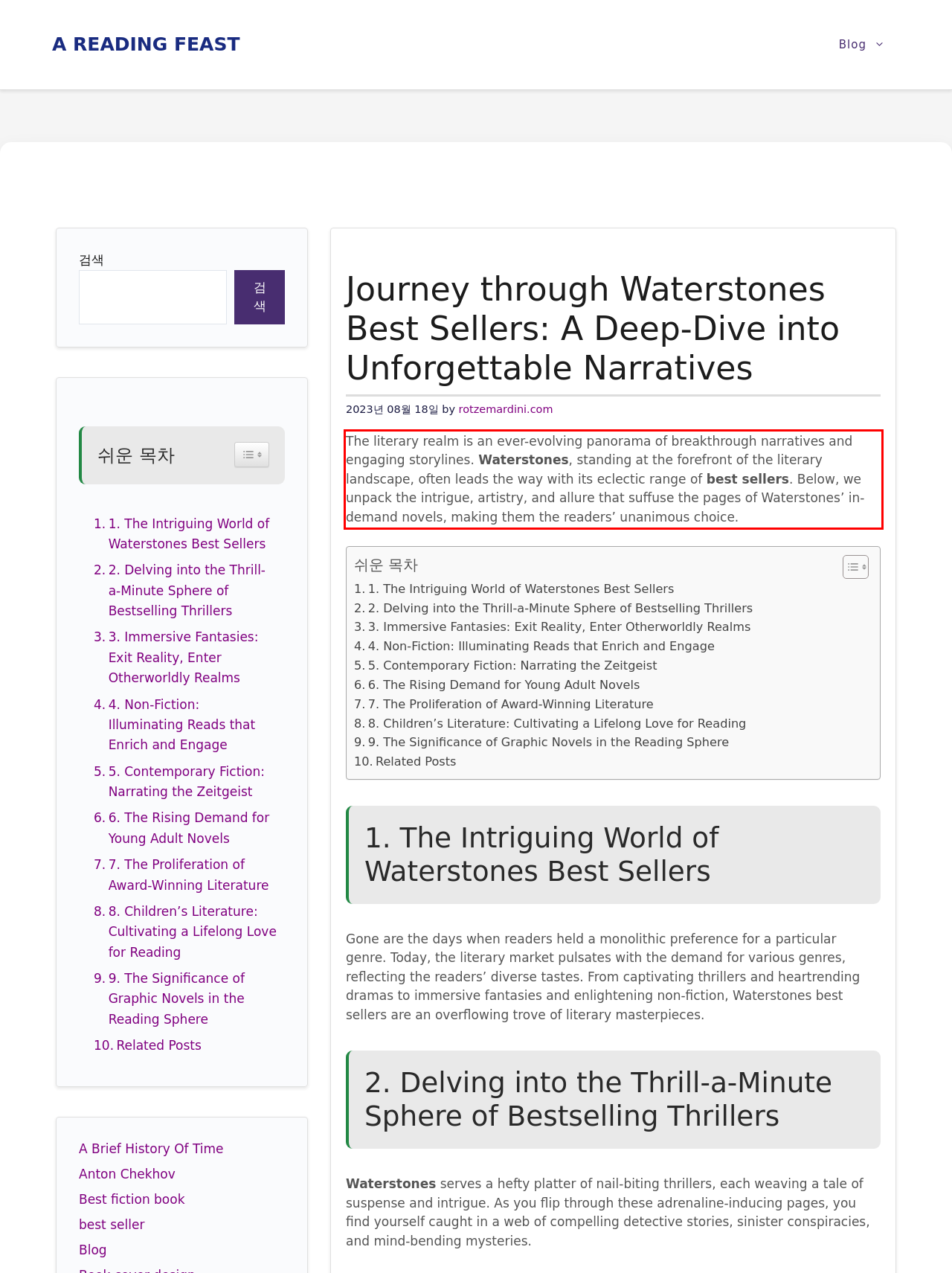Identify the text inside the red bounding box on the provided webpage screenshot by performing OCR.

The literary realm is an ever-evolving panorama of breakthrough narratives and engaging storylines. Waterstones, standing at the forefront of the literary landscape, often leads the way with its eclectic range of best sellers. Below, we unpack the intrigue, artistry, and allure that suffuse the pages of Waterstones’ in-demand novels, making them the readers’ unanimous choice.